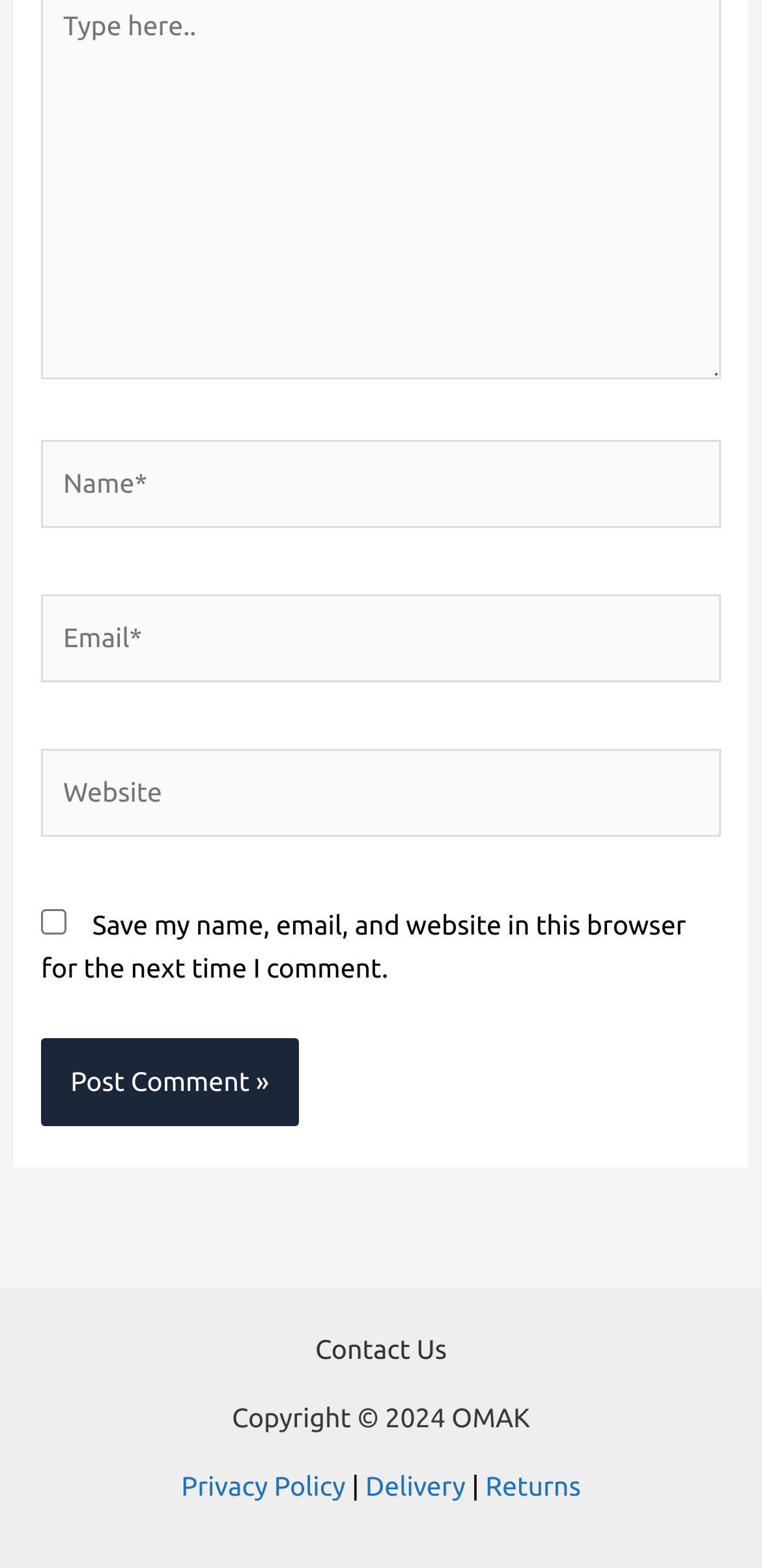Determine the bounding box coordinates of the region to click in order to accomplish the following instruction: "Click the Post Comment button". Provide the coordinates as four float numbers between 0 and 1, specifically [left, top, right, bottom].

[0.054, 0.662, 0.392, 0.718]